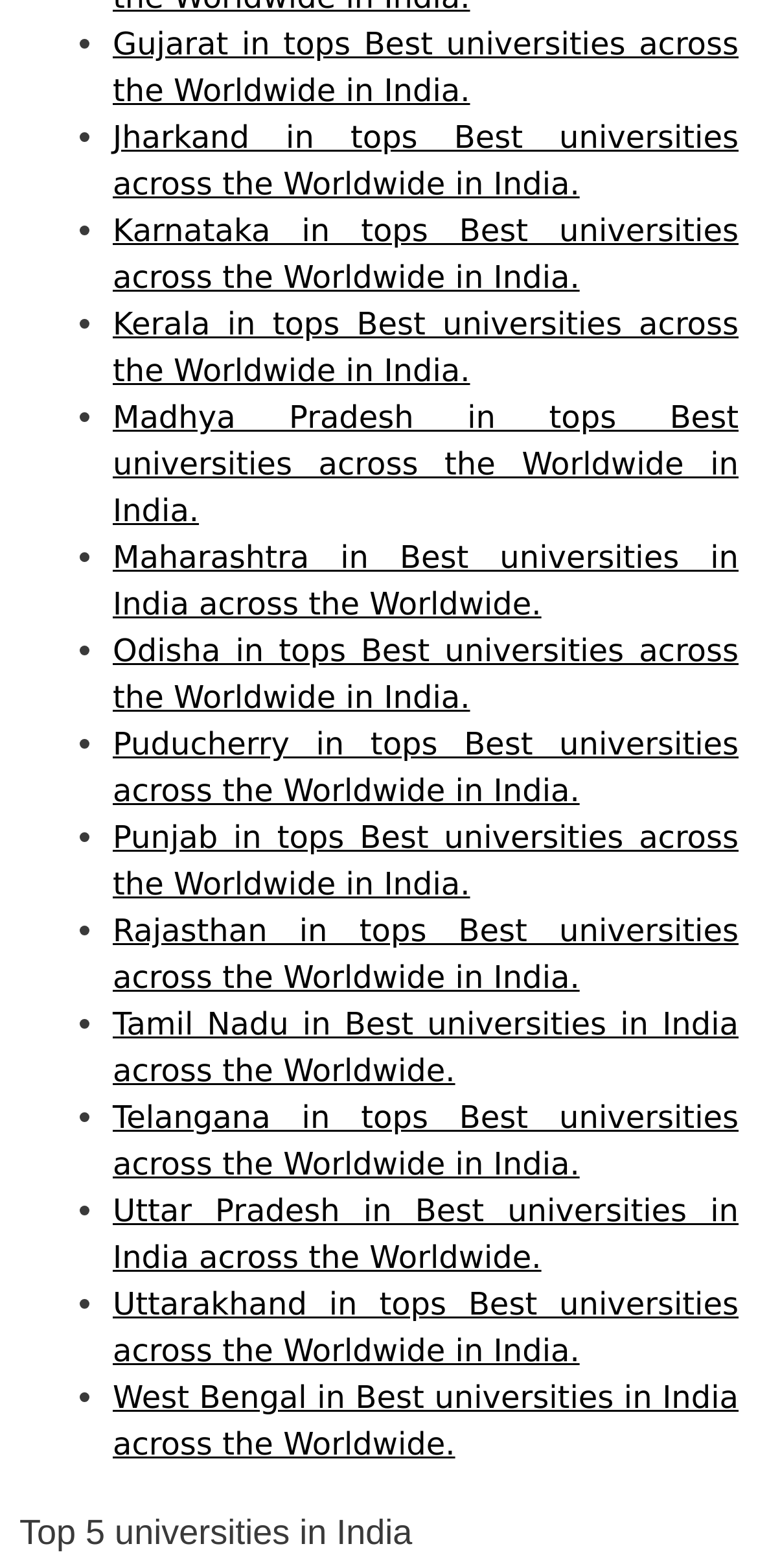Identify the bounding box coordinates of the clickable region required to complete the instruction: "Log in". The coordinates should be given as four float numbers within the range of 0 and 1, i.e., [left, top, right, bottom].

None